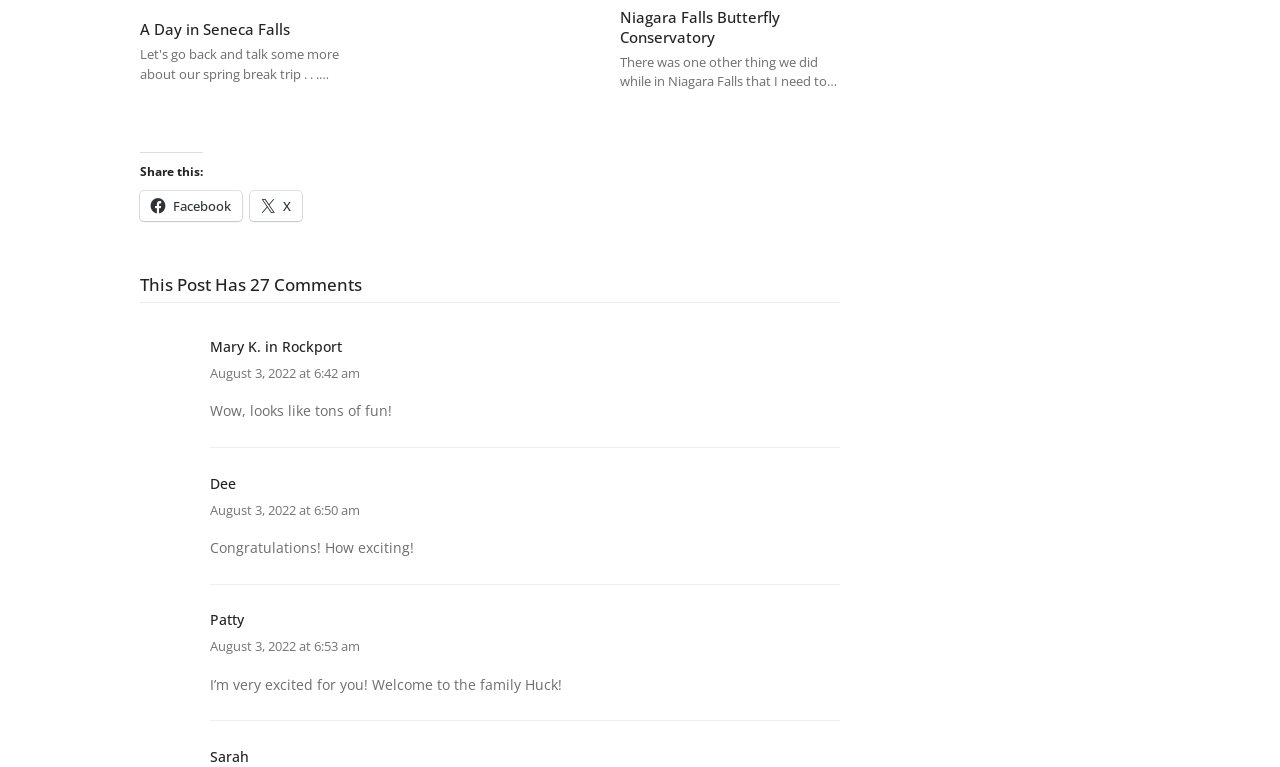Based on the image, give a detailed response to the question: What is the date of the comment 'Congratulations! How exciting!'?

The link 'August 3, 2022 at 6:50 am' is associated with the comment 'Congratulations! How exciting!', indicating that the comment was made on August 3, 2022.